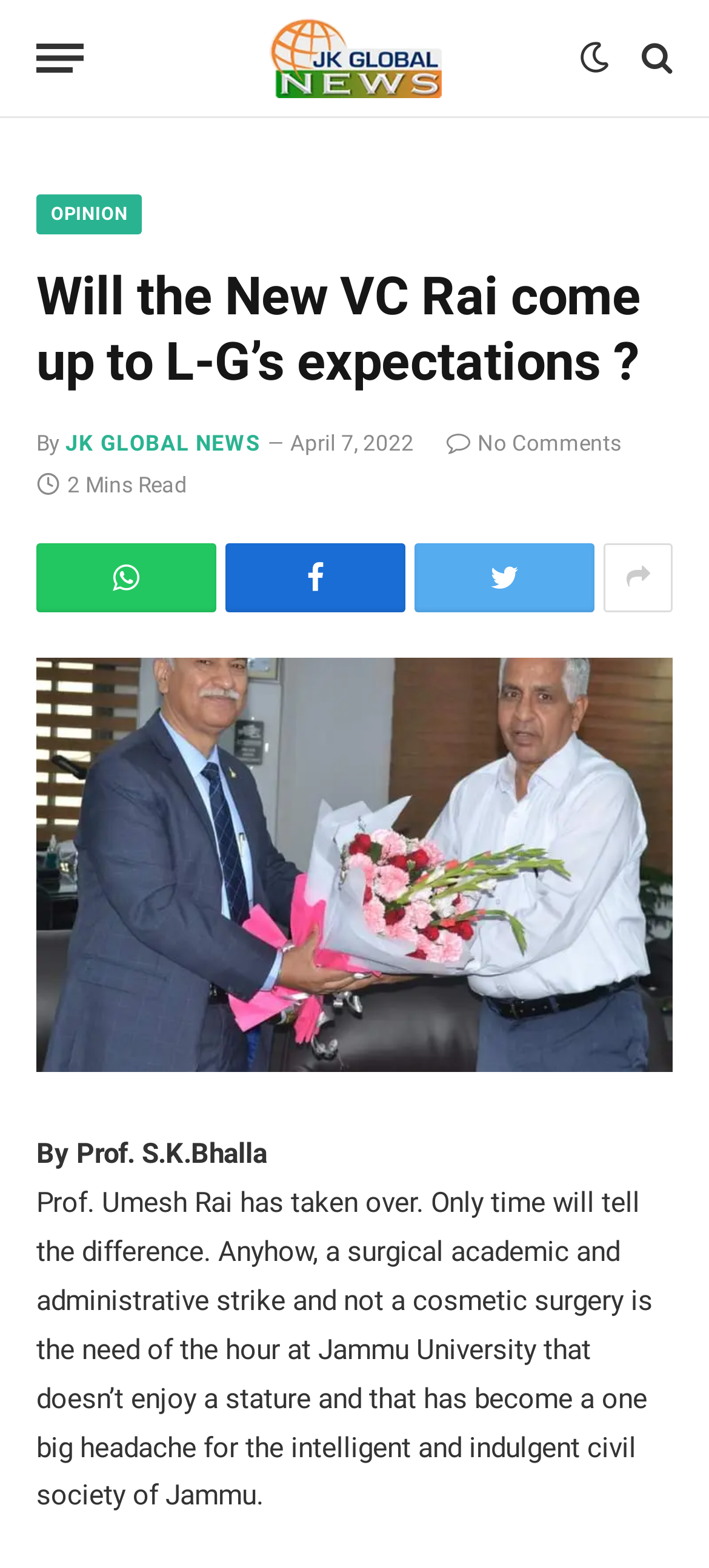What is the date of the article?
Based on the visual information, provide a detailed and comprehensive answer.

I found the date by examining the time element with the text 'April 7, 2022', which indicates the date the article was published.